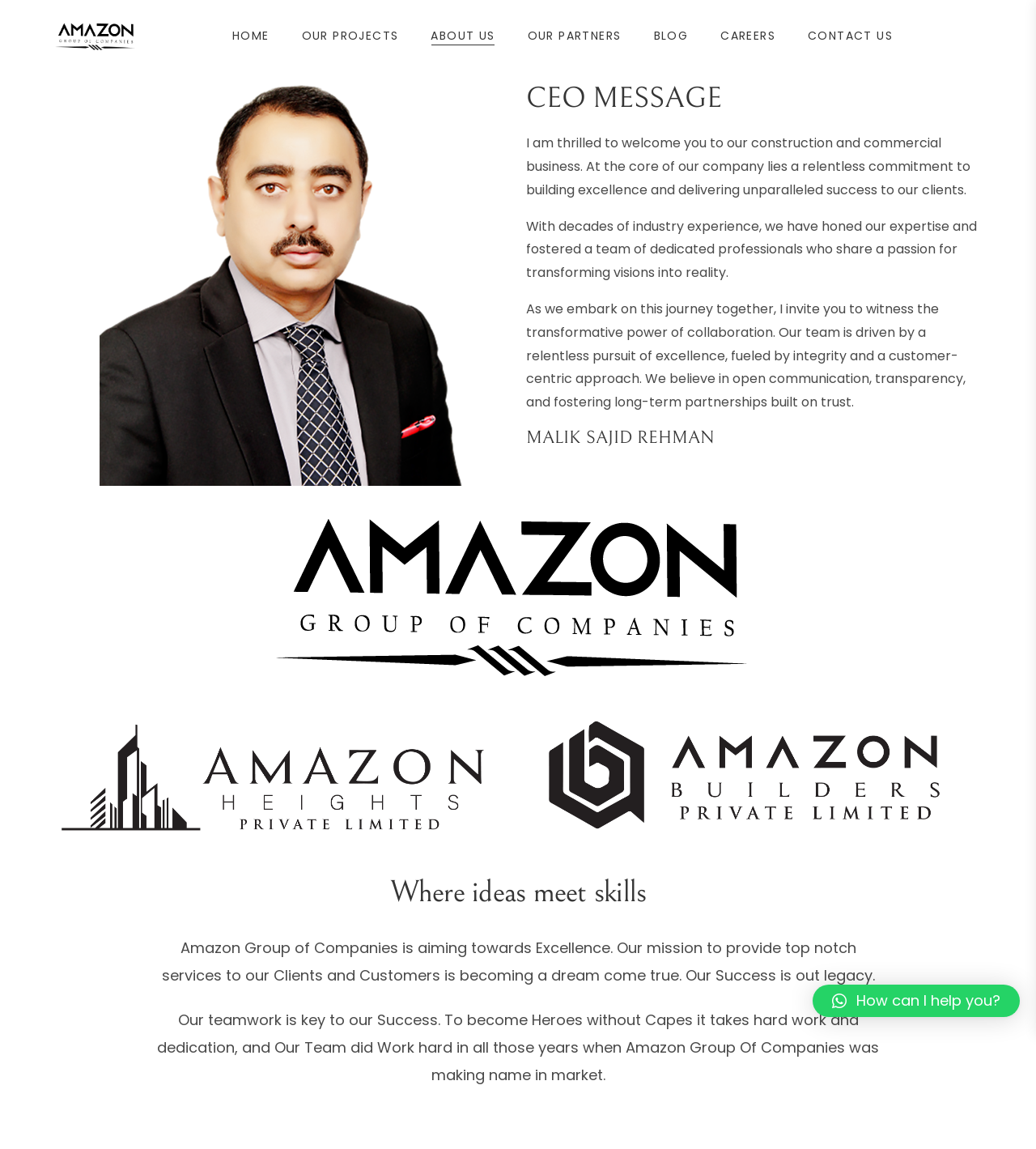By analyzing the image, answer the following question with a detailed response: What is the mission of Amazon Group of Companies?

The mission of Amazon Group of Companies is to provide top-notch services to clients and customers, as stated in the static text 'Amazon Group of Companies is aiming towards Excellence. Our mission to provide top notch services to our Clients and Customers is becoming a dream come true.'